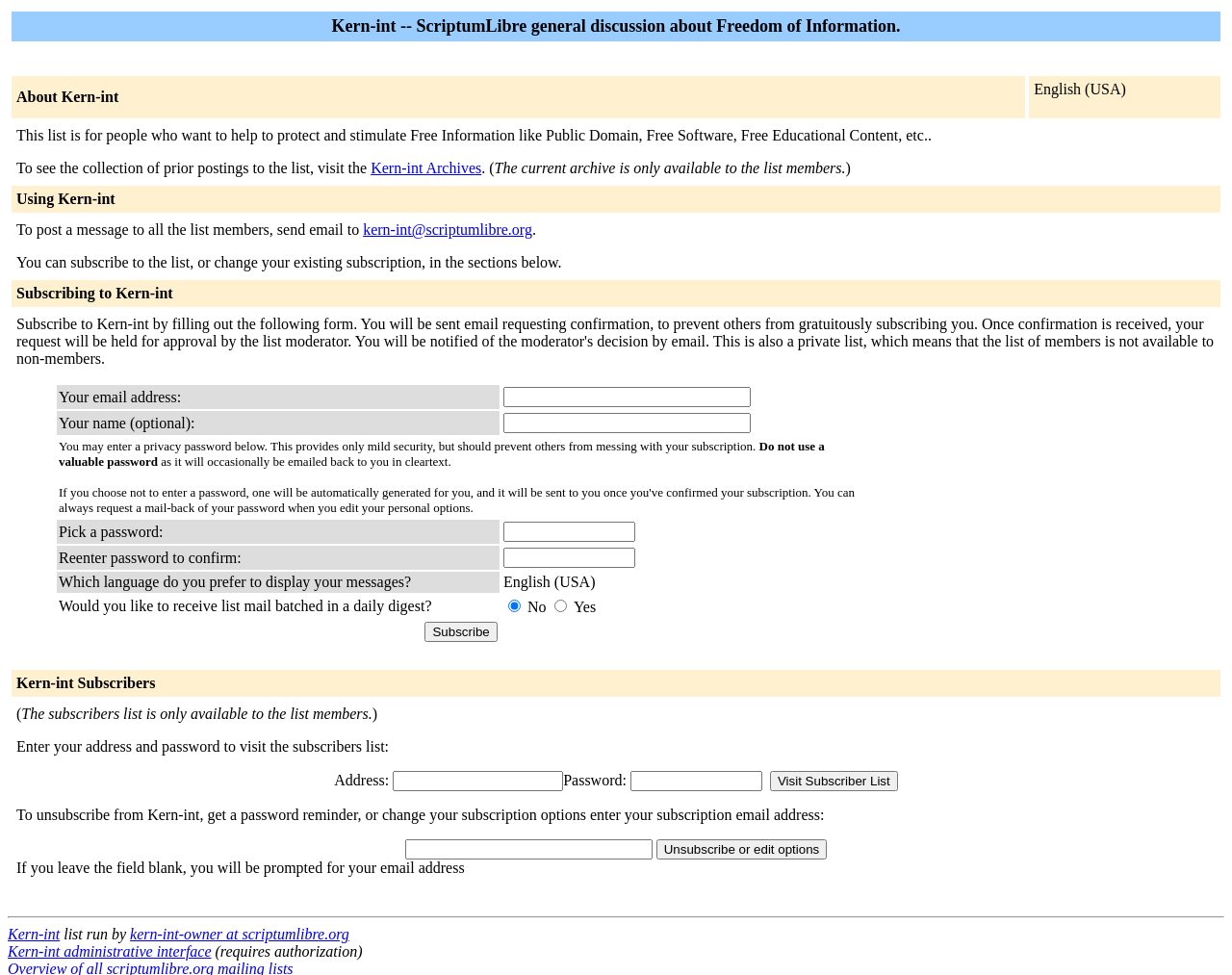Locate the bounding box coordinates of the clickable region to complete the following instruction: "Unsubscribe or edit options."

[0.533, 0.861, 0.671, 0.882]